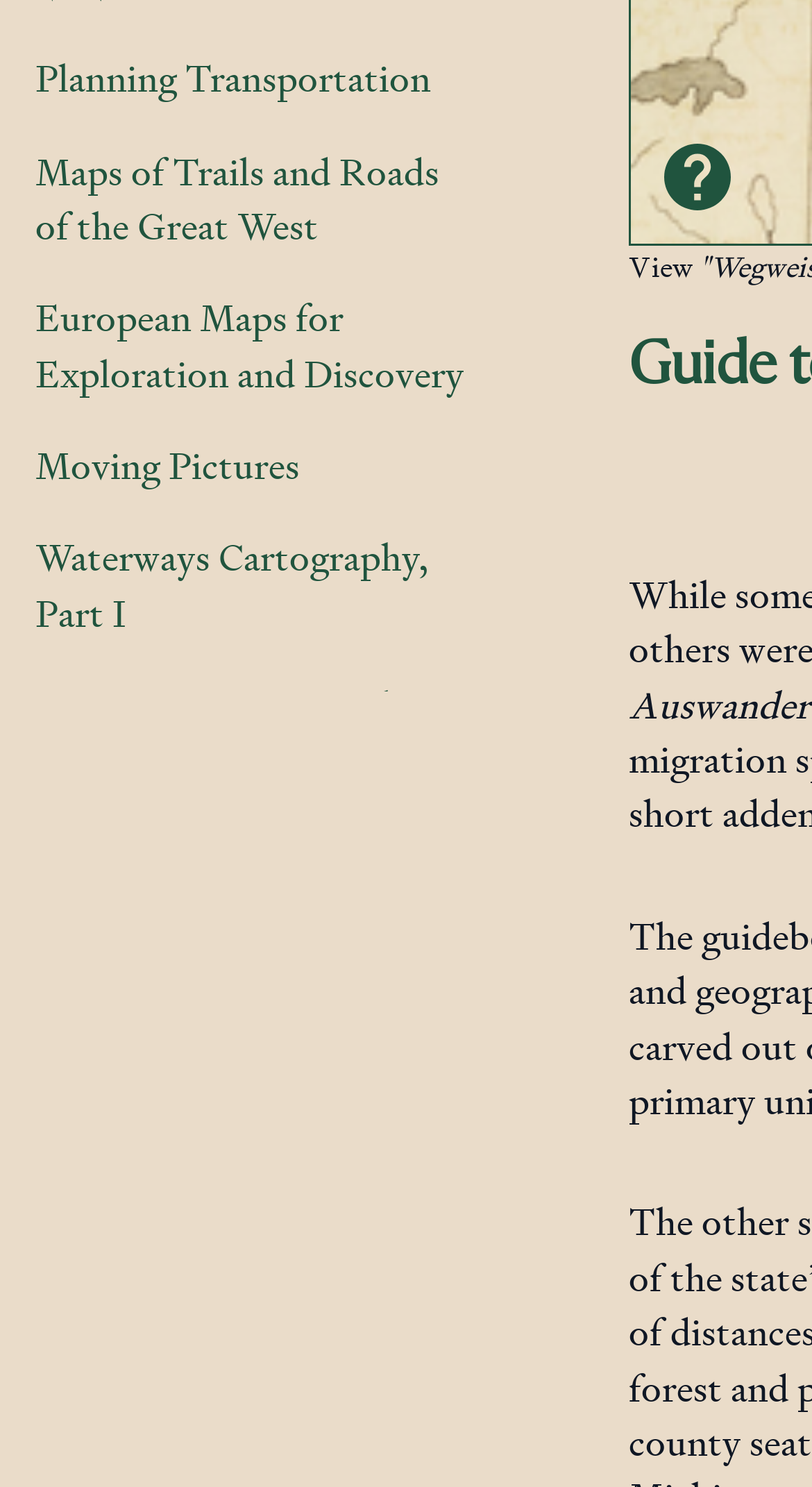Given the element description Waterways Cartography, Part II, specify the bounding box coordinates of the corresponding UI element in the format (top-left x, top-left y, bottom-right x, bottom-right y). All values must be between 0 and 1.

[0.01, 0.45, 0.585, 0.538]